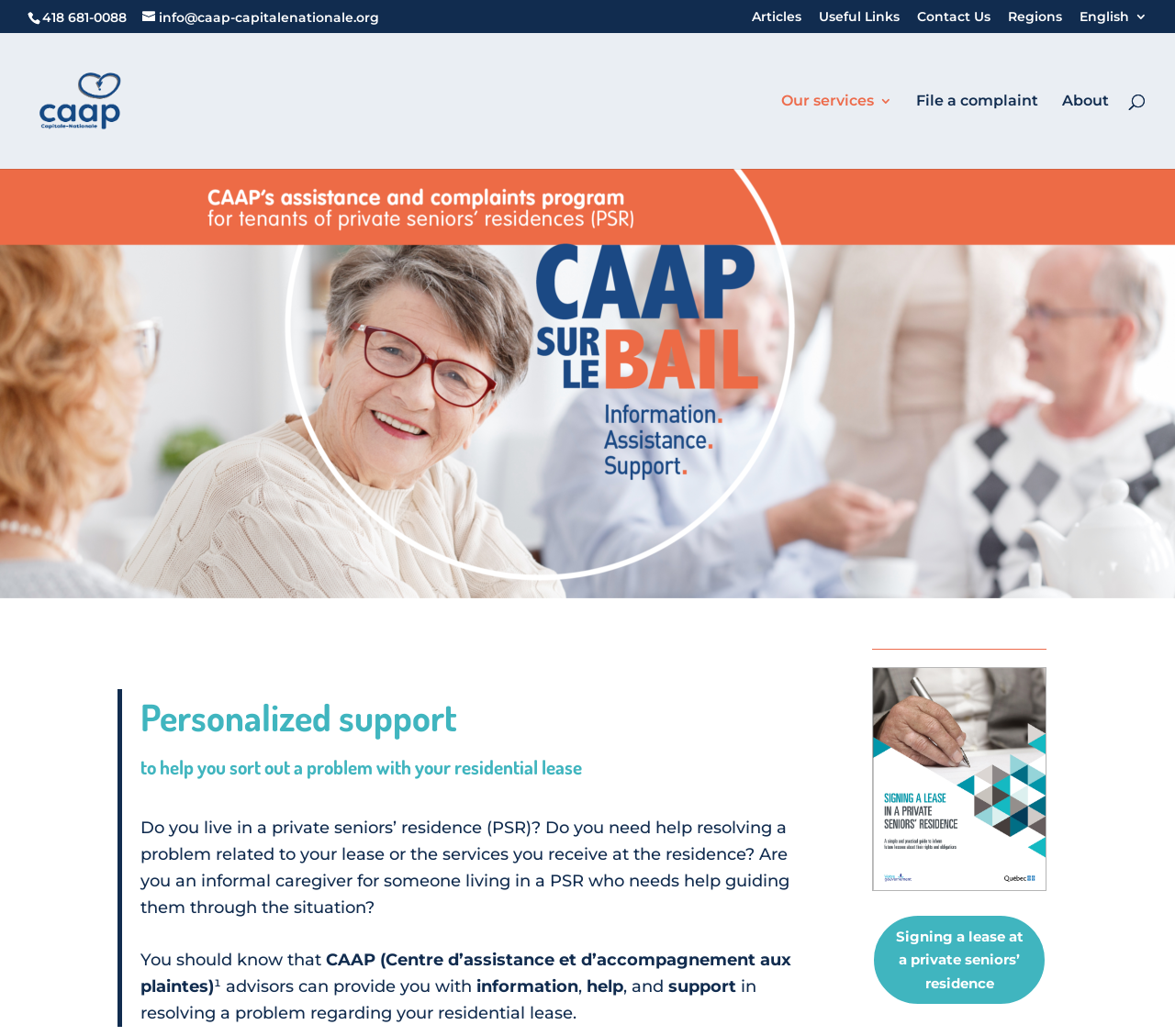Please answer the following question using a single word or phrase: 
What is the service provided by CAAP advisors?

Information, help, and support